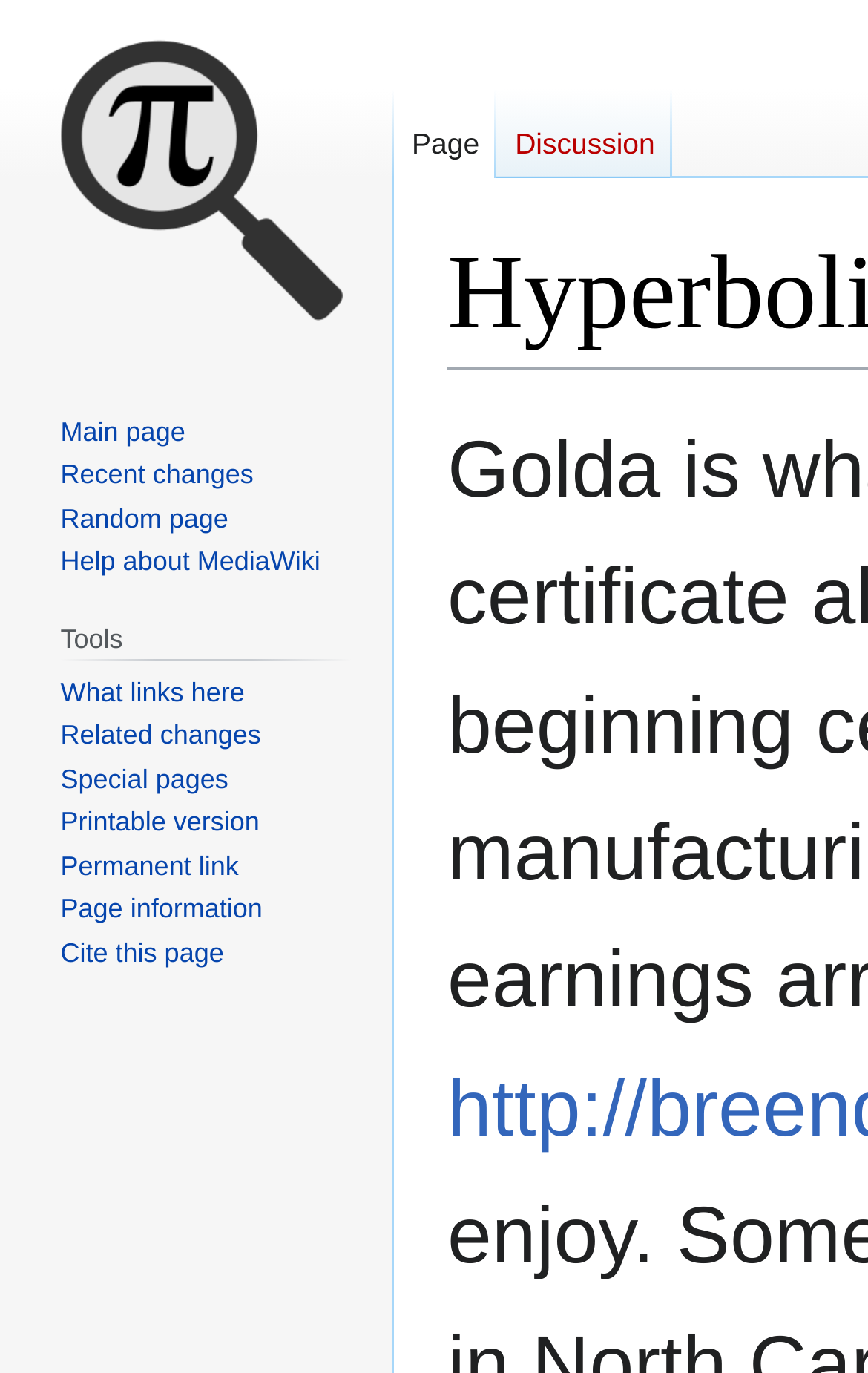Use a single word or phrase to answer the question:
How many navigation sections are there?

3